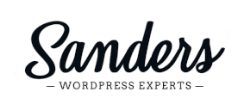Explain the image in detail, mentioning the main subjects and background elements.

The image features the logo of "Sanders," a company that identifies itself as "WordPress Experts." The logo is designed with a stylish cursive font for the word "Sanders," emphasizing a modern and professional aesthetic. Below the name, the phrase "WordPress Experts" is presented in a more straightforward font, clearly indicating the company's specialization in WordPress services. This logo not only reflects the brand's expertise in website design and development but also contributes to establishing their identity in the digital market, particularly for businesses seeking professional web solutions in Cornwall.